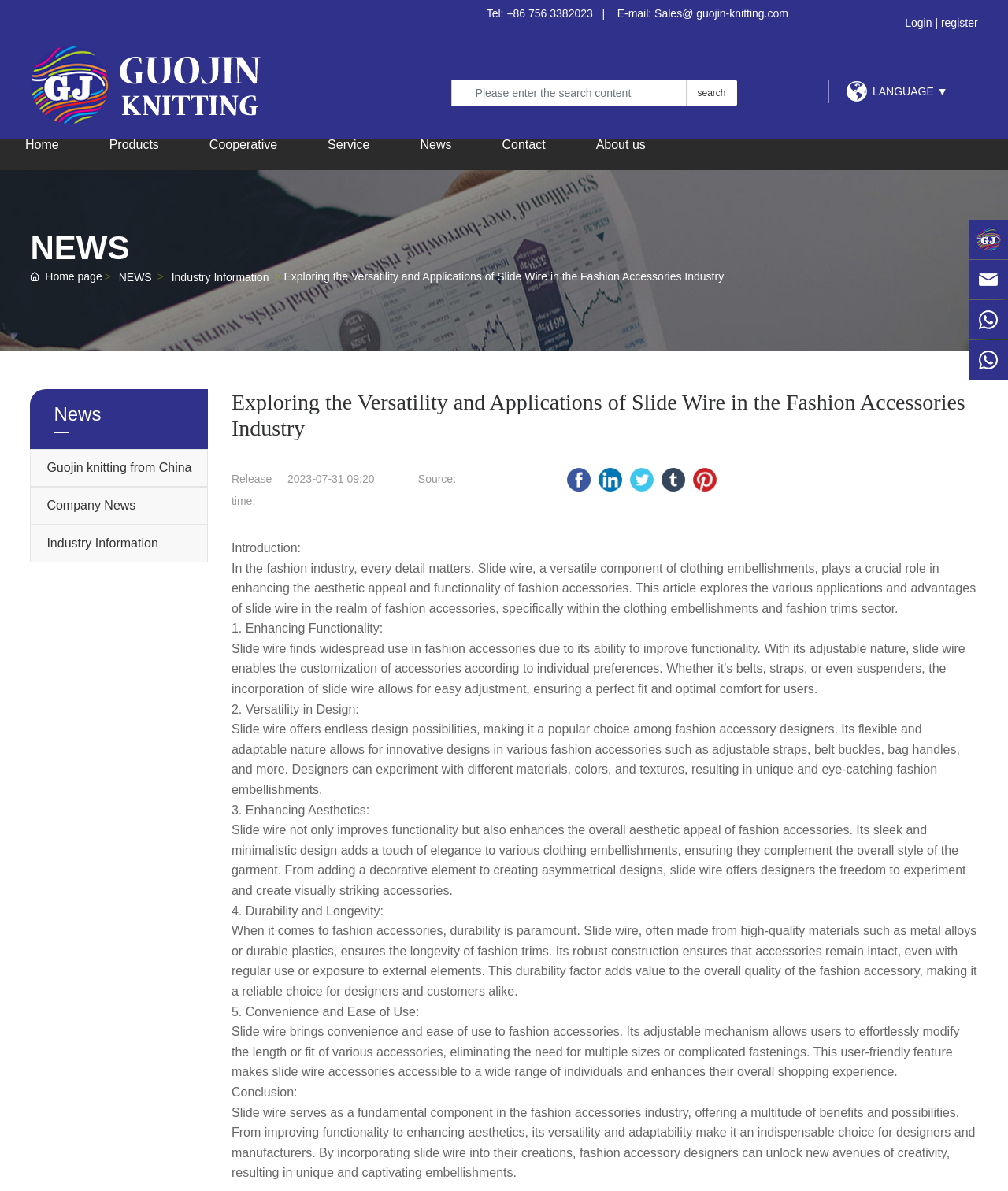What is the company's location?
Look at the image and answer with only one word or phrase.

Zhuhai City of Guangdong China